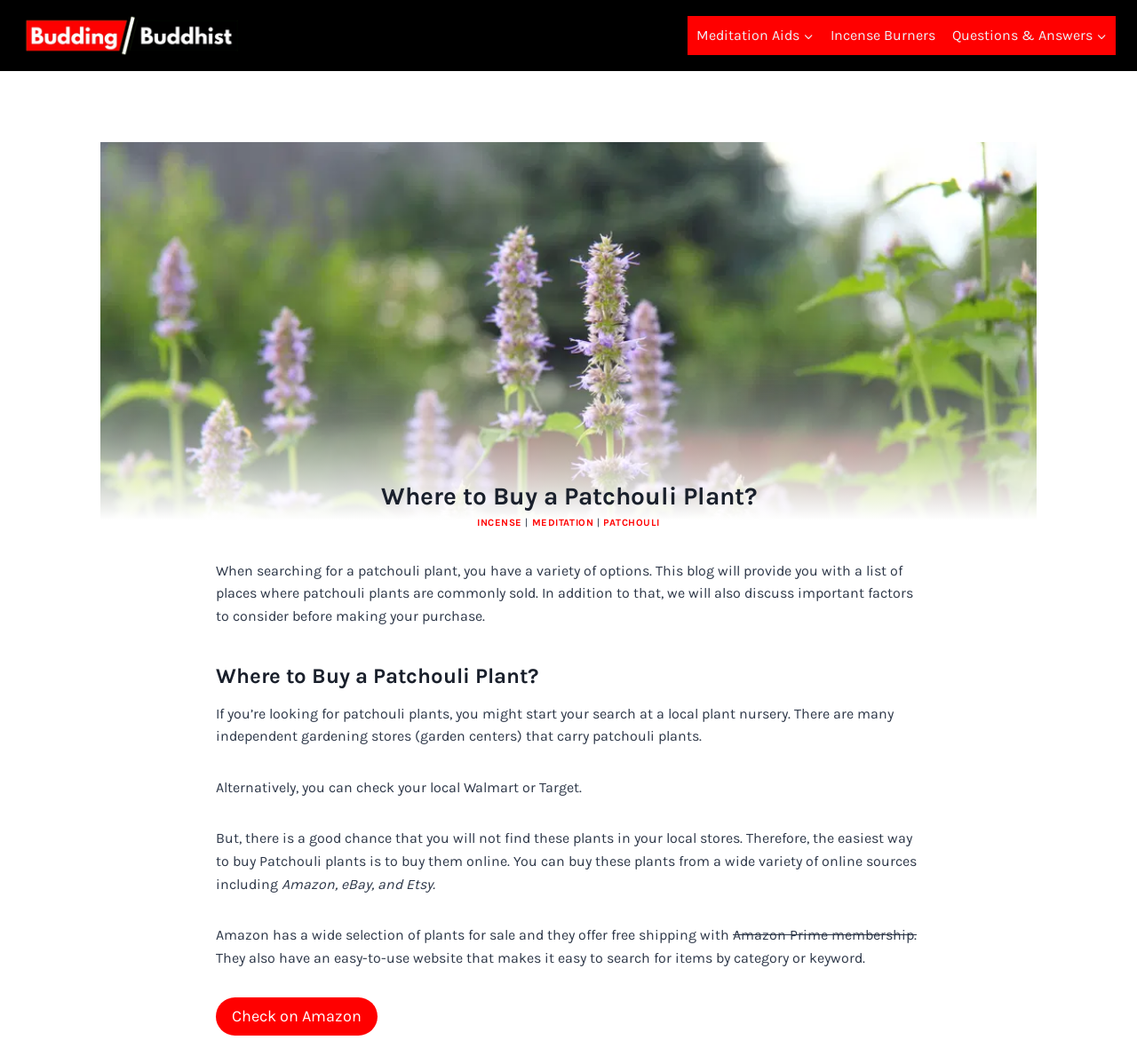From the element description: "Meditation", extract the bounding box coordinates of the UI element. The coordinates should be expressed as four float numbers between 0 and 1, in the order [left, top, right, bottom].

[0.468, 0.486, 0.522, 0.497]